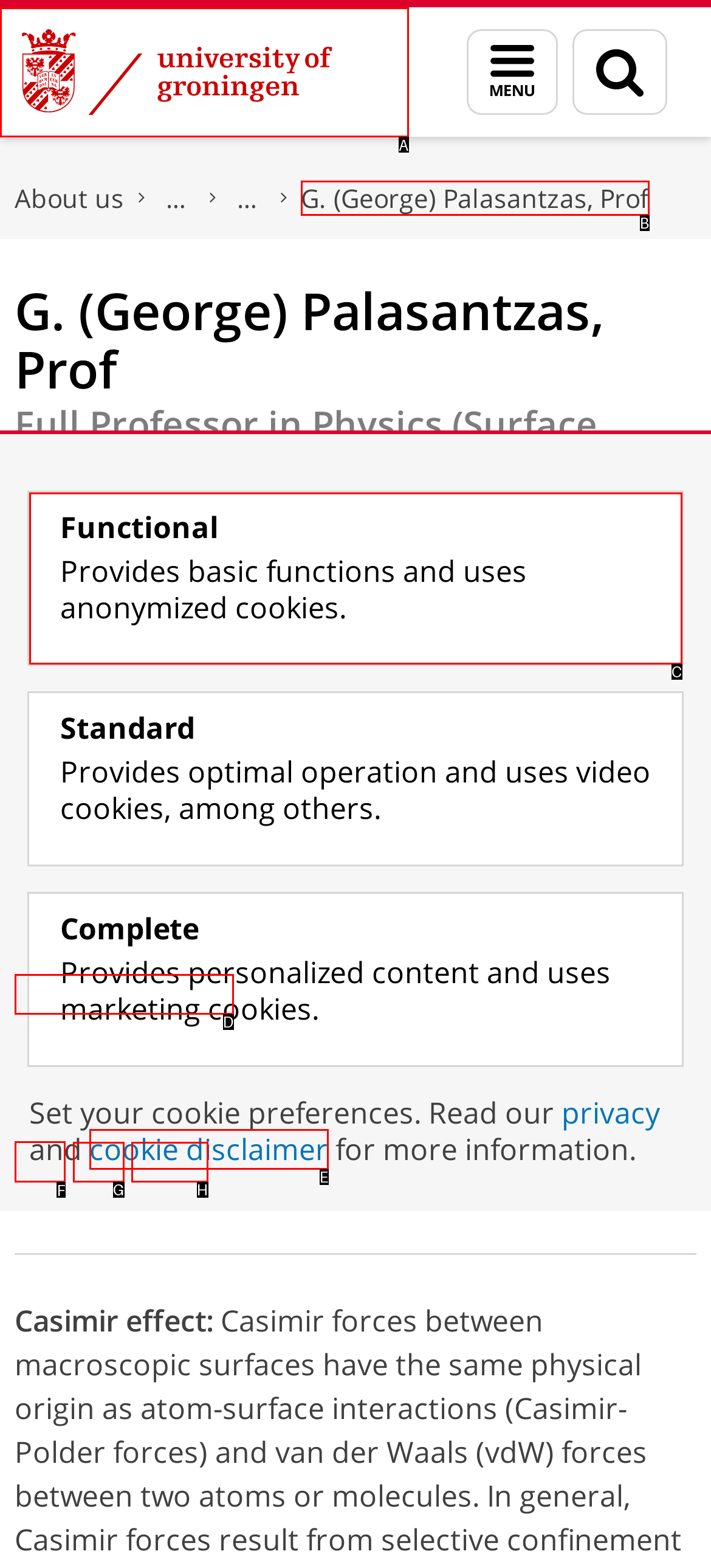Choose the letter of the option that needs to be clicked to perform the task: Adjust the max depth slider. Answer with the letter.

None